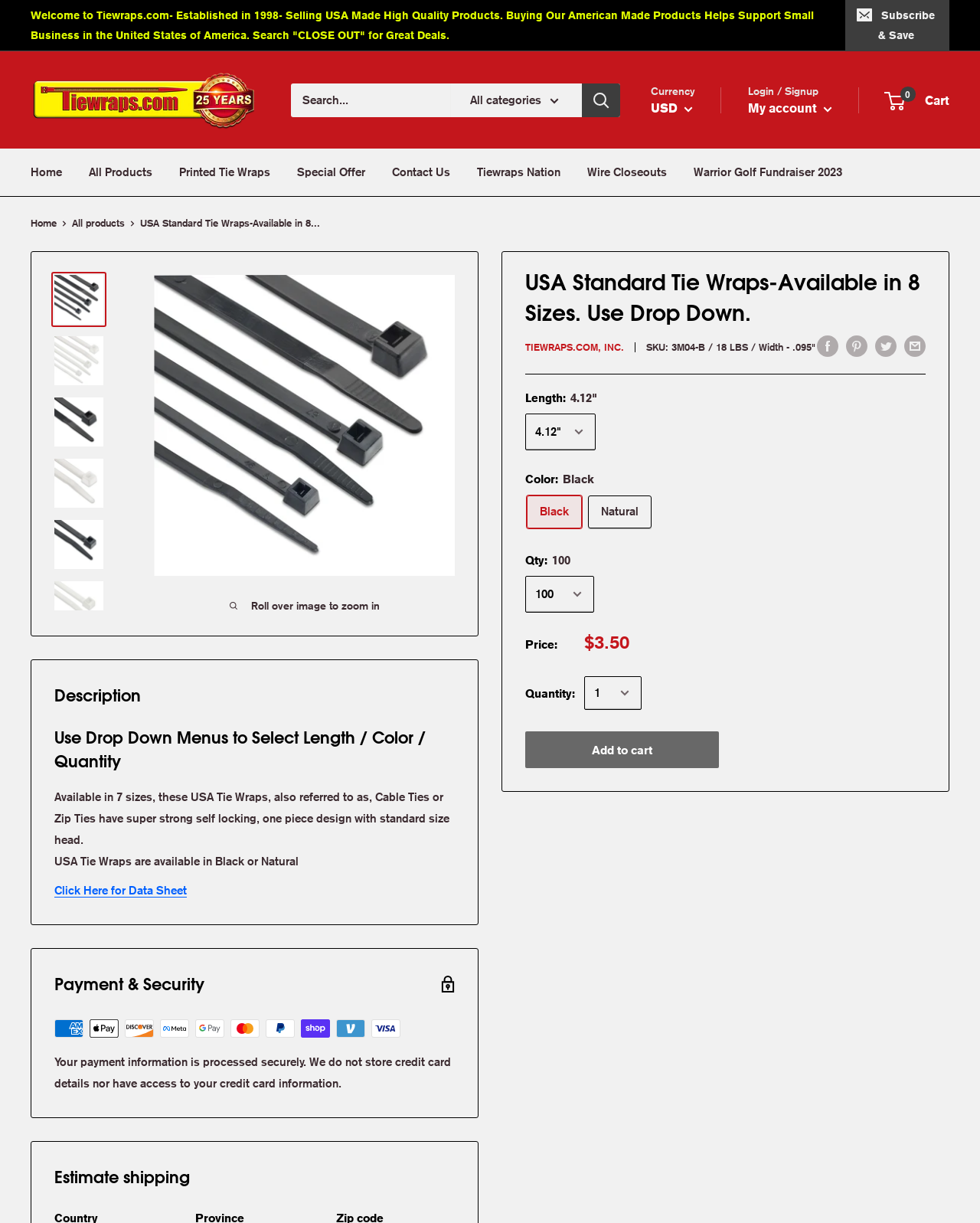Provide a short, one-word or phrase answer to the question below:
What is the price of the USA Tie Wraps?

$3.50